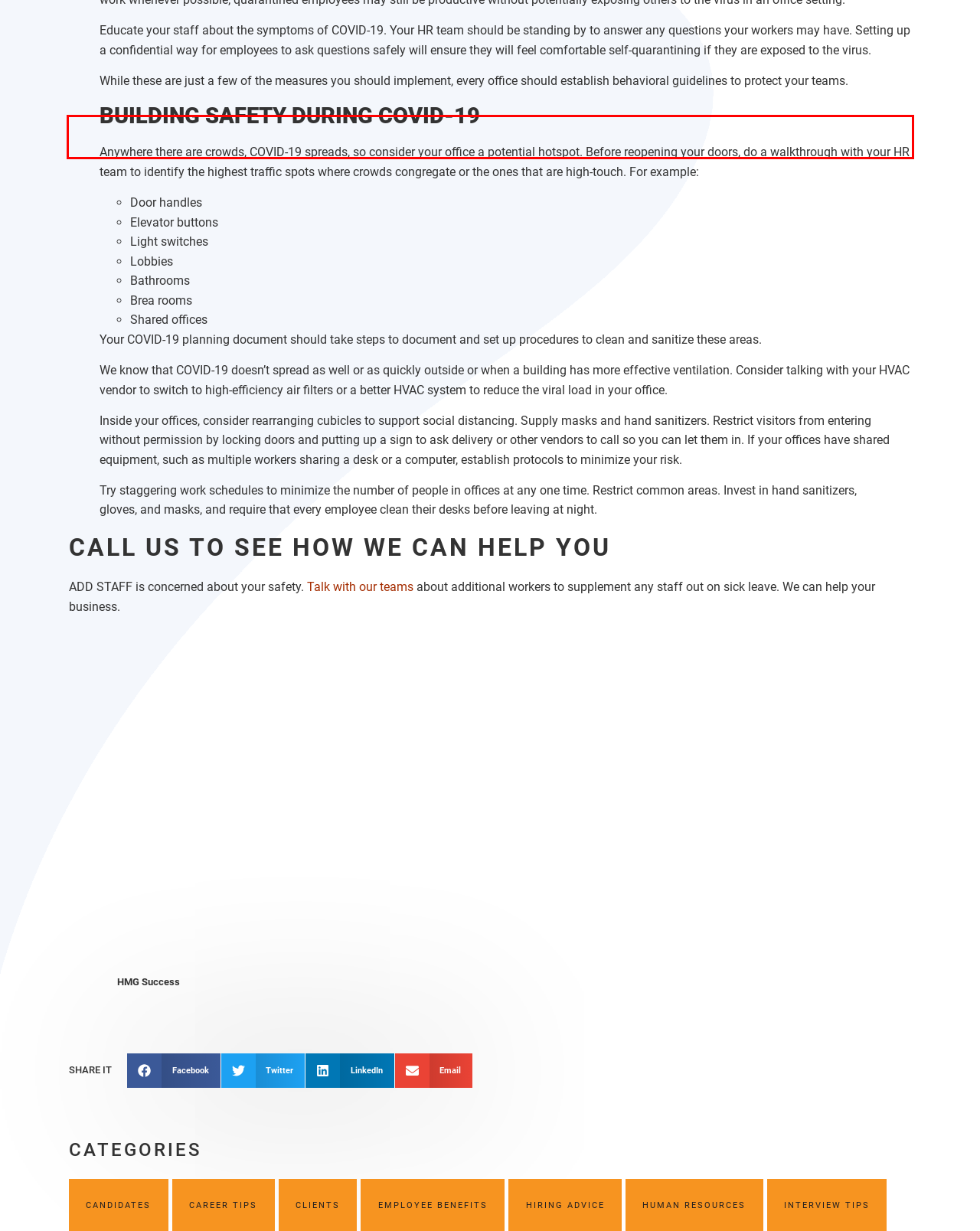Within the provided webpage screenshot, find the red rectangle bounding box and perform OCR to obtain the text content.

Anywhere there are crowds, COVID-19 spreads, so consider your office a potential hotspot. Before reopening your doors, do a walkthrough with your HR team to identify the highest traffic spots where crowds congregate or the ones that are high-touch. For example: